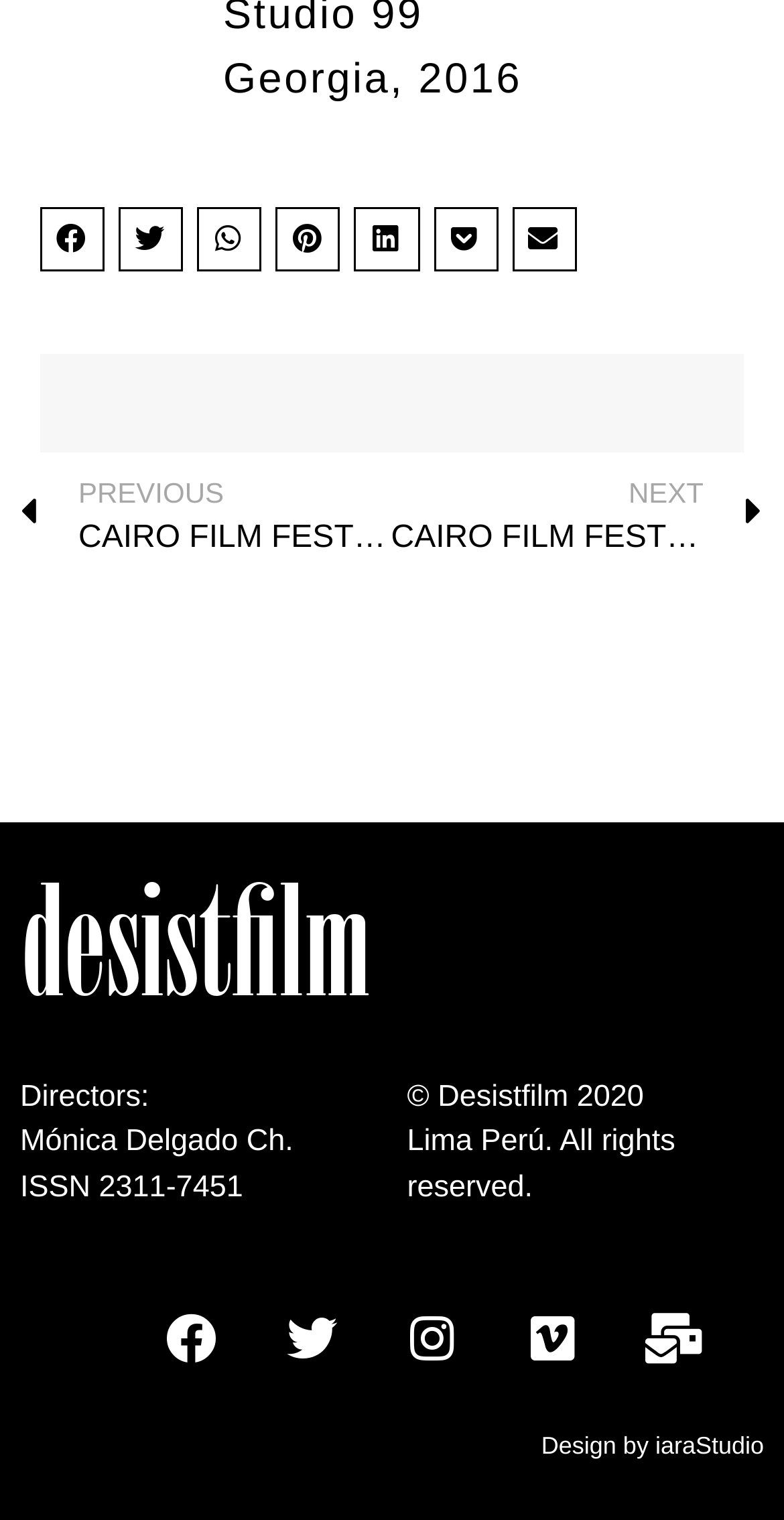Locate the bounding box coordinates of the clickable area to execute the instruction: "Open Facebook page". Provide the coordinates as four float numbers between 0 and 1, represented as [left, top, right, bottom].

[0.179, 0.847, 0.308, 0.913]